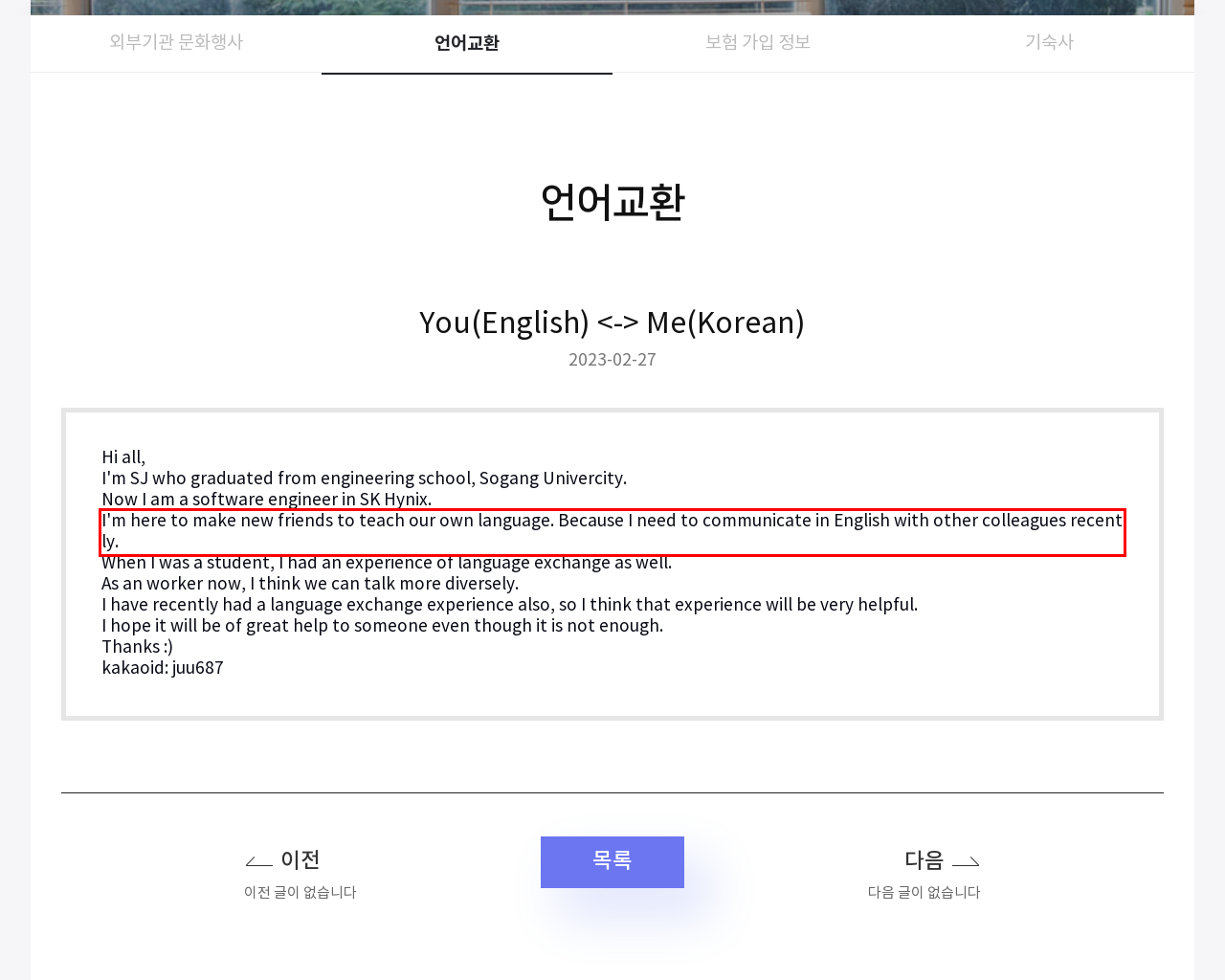Identify the text inside the red bounding box in the provided webpage screenshot and transcribe it.

I'm here to make new friends to teach our own language. Because I need to communicate in English with other colleagues recently.